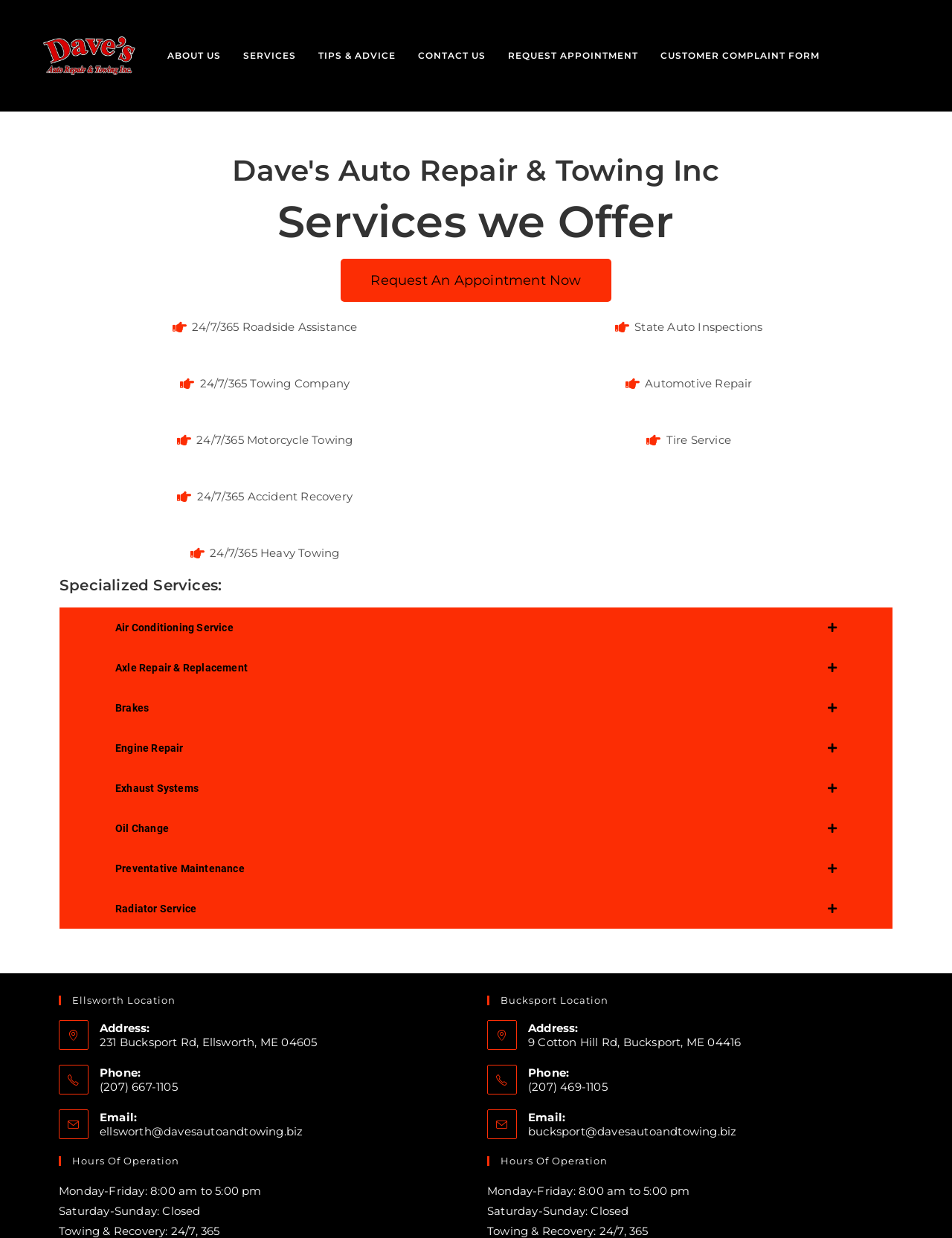Please give the bounding box coordinates of the area that should be clicked to fulfill the following instruction: "Email the Ellsworth location". The coordinates should be in the format of four float numbers from 0 to 1, i.e., [left, top, right, bottom].

[0.105, 0.908, 0.318, 0.92]